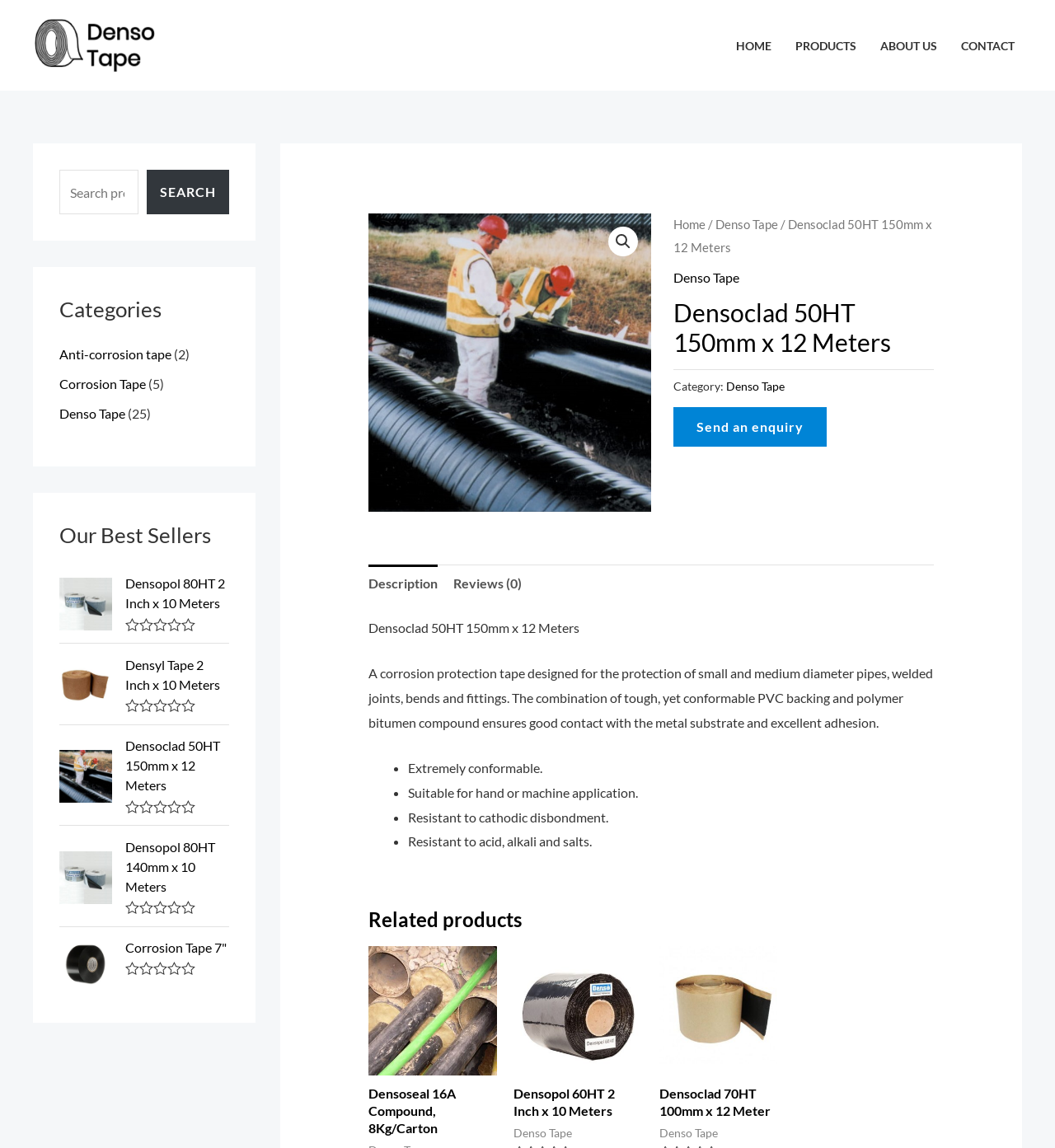From the element description: "porch pirates", extract the bounding box coordinates of the UI element. The coordinates should be expressed as four float numbers between 0 and 1, in the order [left, top, right, bottom].

None